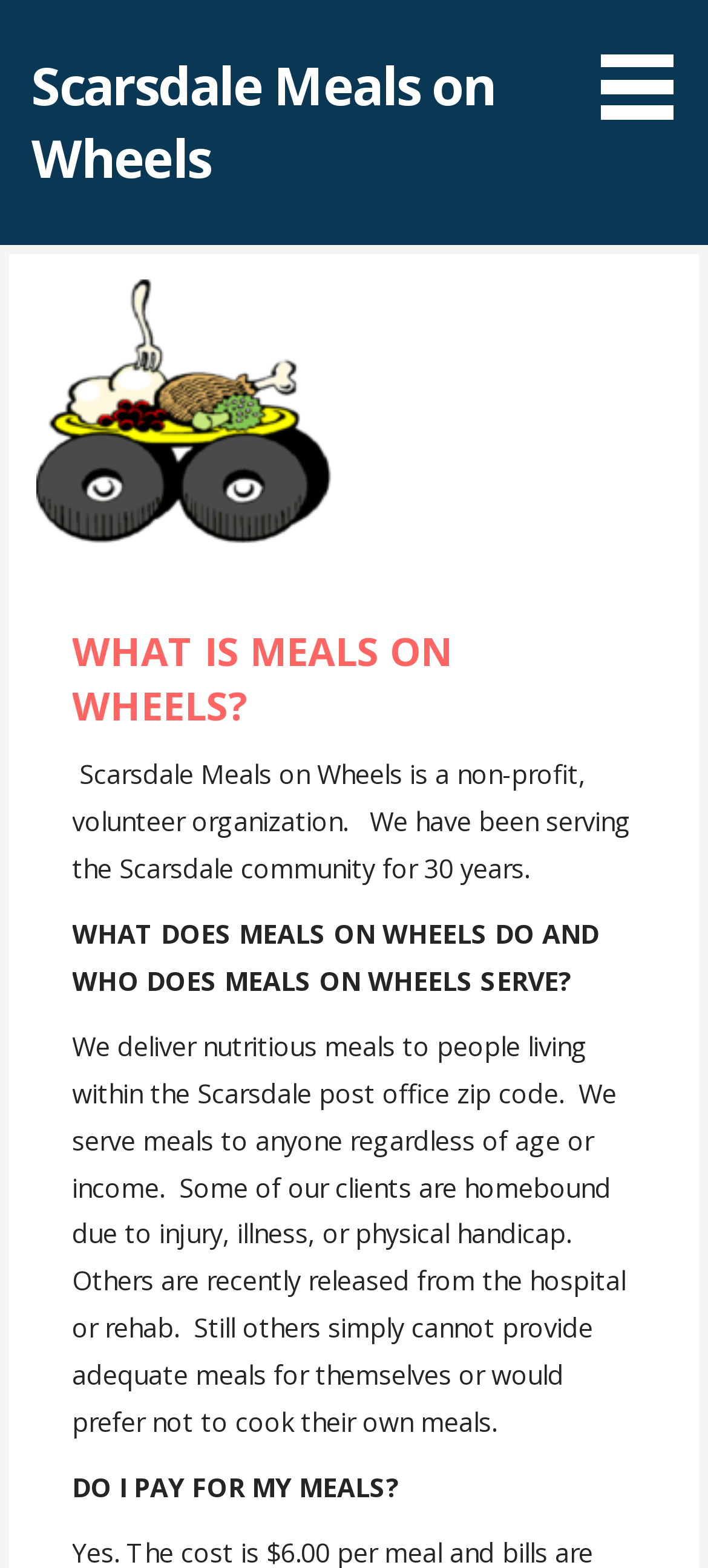Please locate and retrieve the main header text of the webpage.

Scarsdale Meals on Wheels